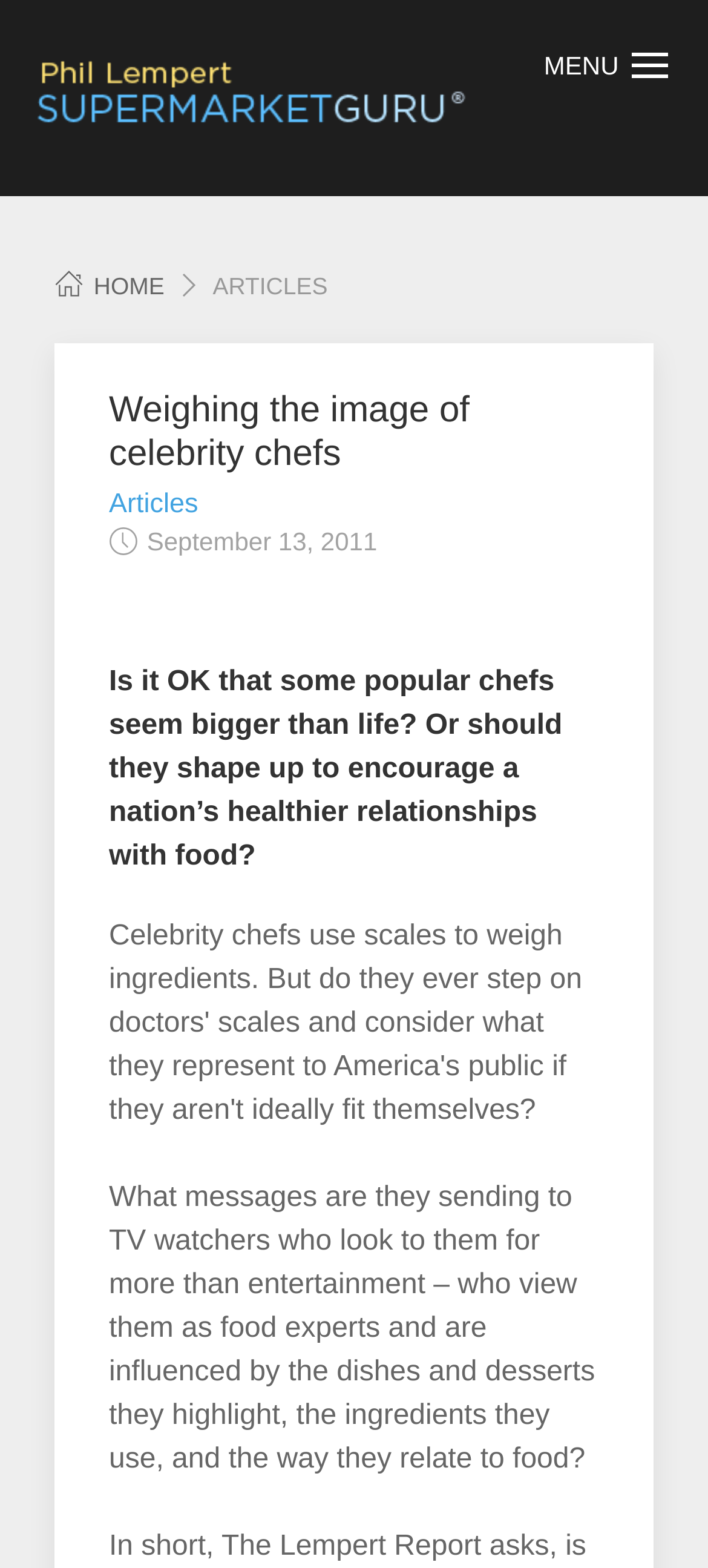Locate the bounding box coordinates for the element described below: "Twin Turrets". The coordinates must be four float values between 0 and 1, formatted as [left, top, right, bottom].

None